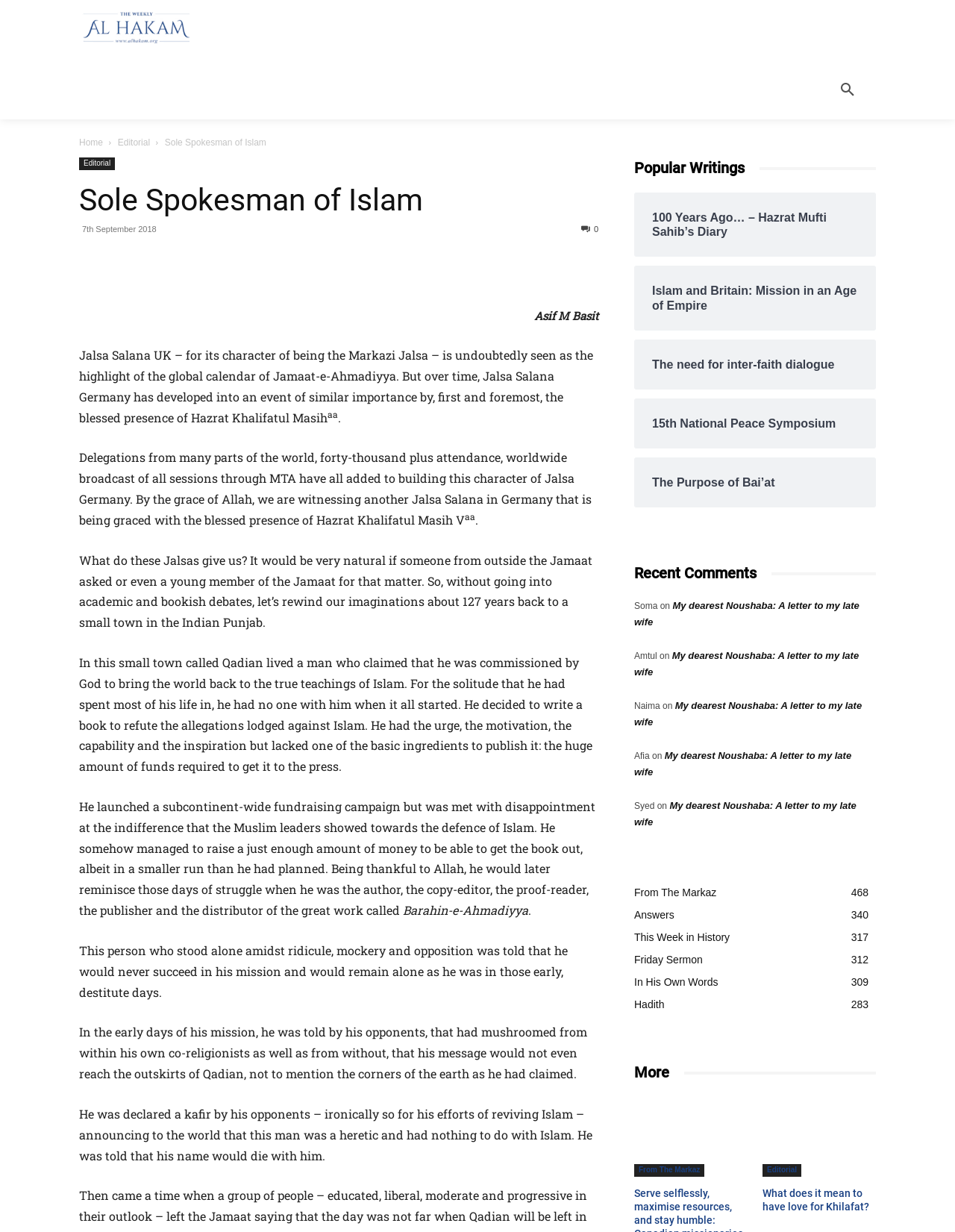Identify the bounding box coordinates for the region of the element that should be clicked to carry out the instruction: "Visit the 'Friday Sermon' page". The bounding box coordinates should be four float numbers between 0 and 1, i.e., [left, top, right, bottom].

[0.234, 0.0, 0.338, 0.048]